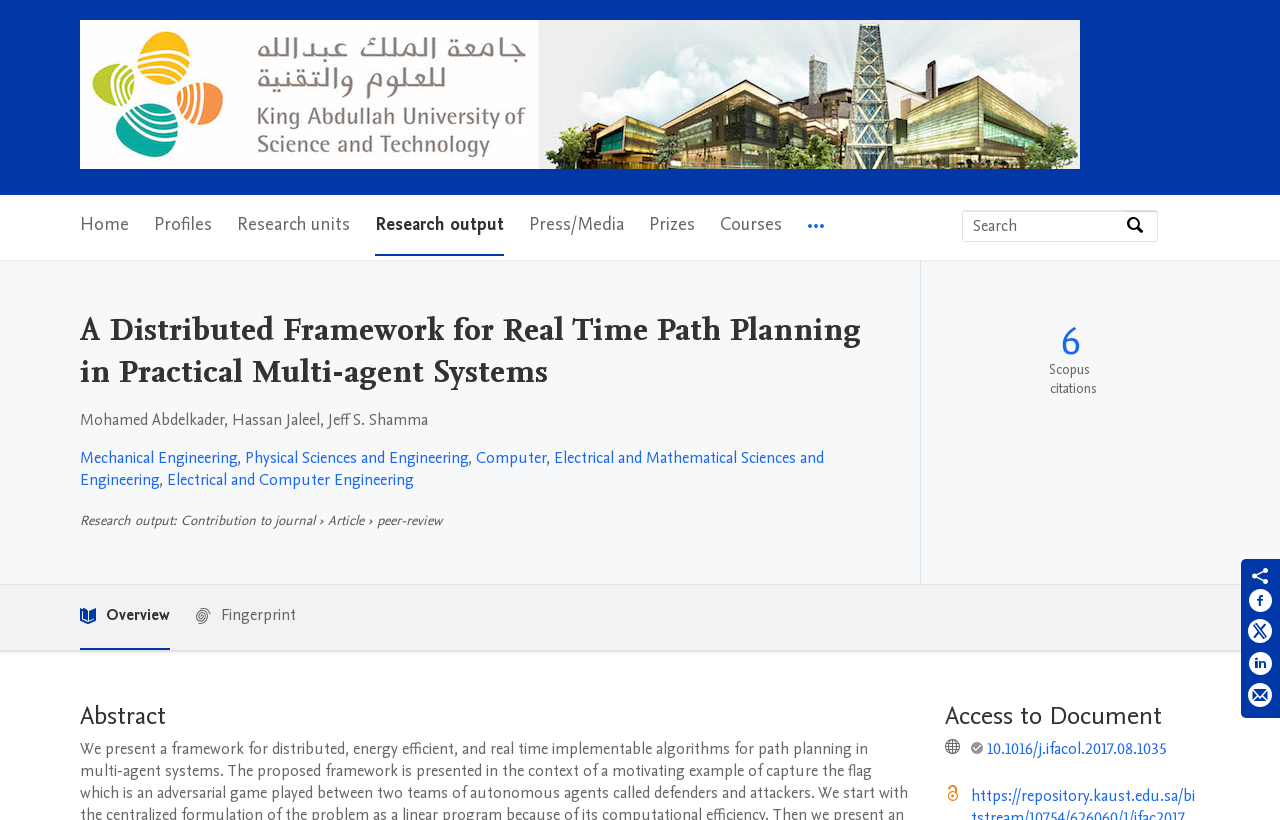What is the affiliation of the authors?
Please provide a single word or phrase in response based on the screenshot.

Multiple